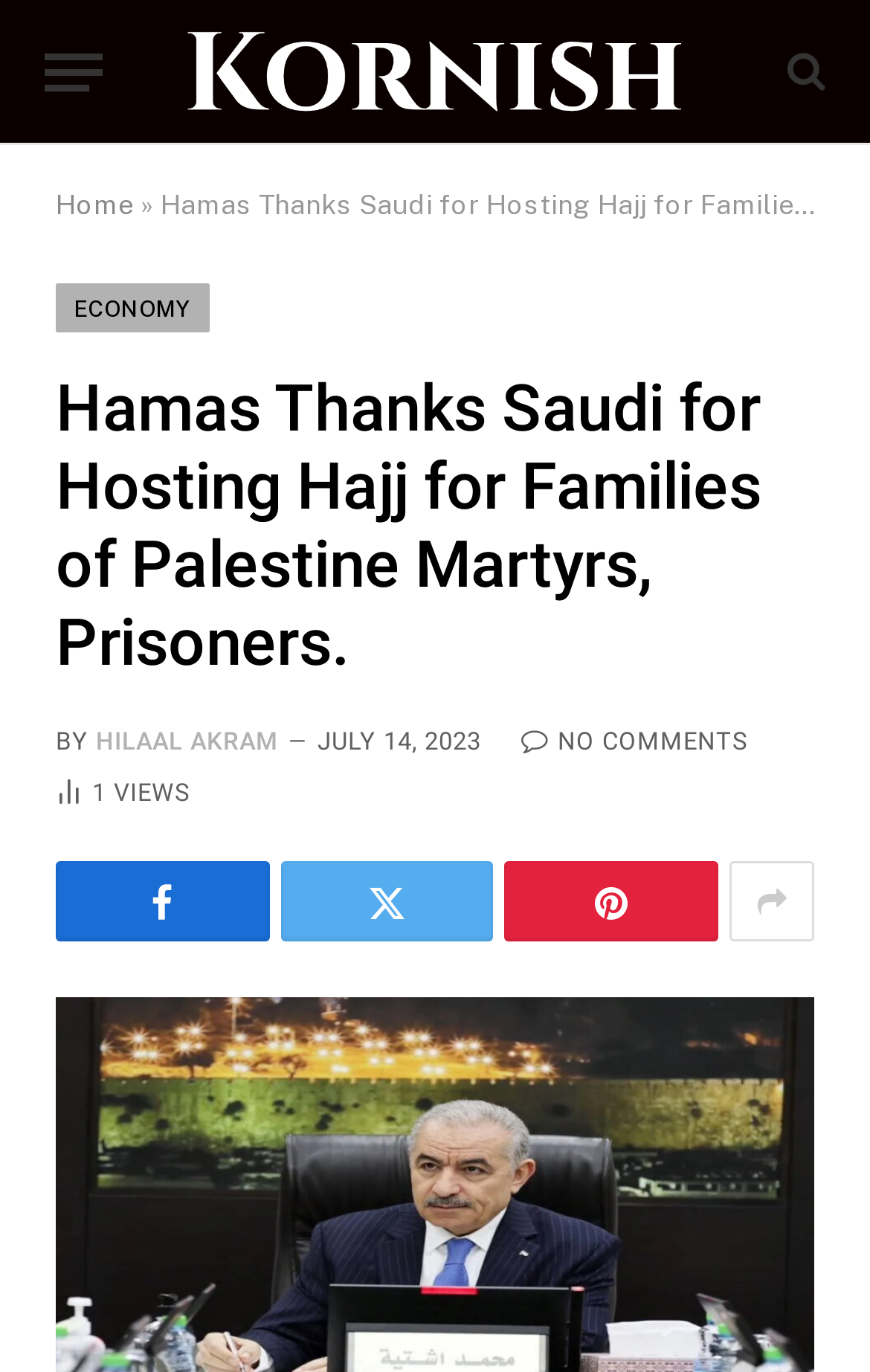Give a detailed account of the webpage.

The webpage appears to be a news article page. At the top left, there is a button labeled "Menu". Next to it, there is a link to "Kornish" accompanied by an image with the same name. On the top right, there is a link with a search icon.

Below the top section, there are several links to different categories, including "Home" and "ECONOMY". A heading with the title "Hamas Thanks Saudi for Hosting Hajj for Families of Palestine Martyrs, Prisoners" is prominently displayed.

Under the heading, there is a byline with the text "BY" followed by the author's name, "HILAAL AKRAM". The publication date, "JULY 14, 2023", is displayed next to the author's name. 

Further down, there is a section with links to share the article on social media, represented by icons. There is also a link with the text "NO COMMENTS" and a counter displaying "1 Article Views". 

At the bottom of the page, there are four more links with icons, possibly for further actions or navigation.